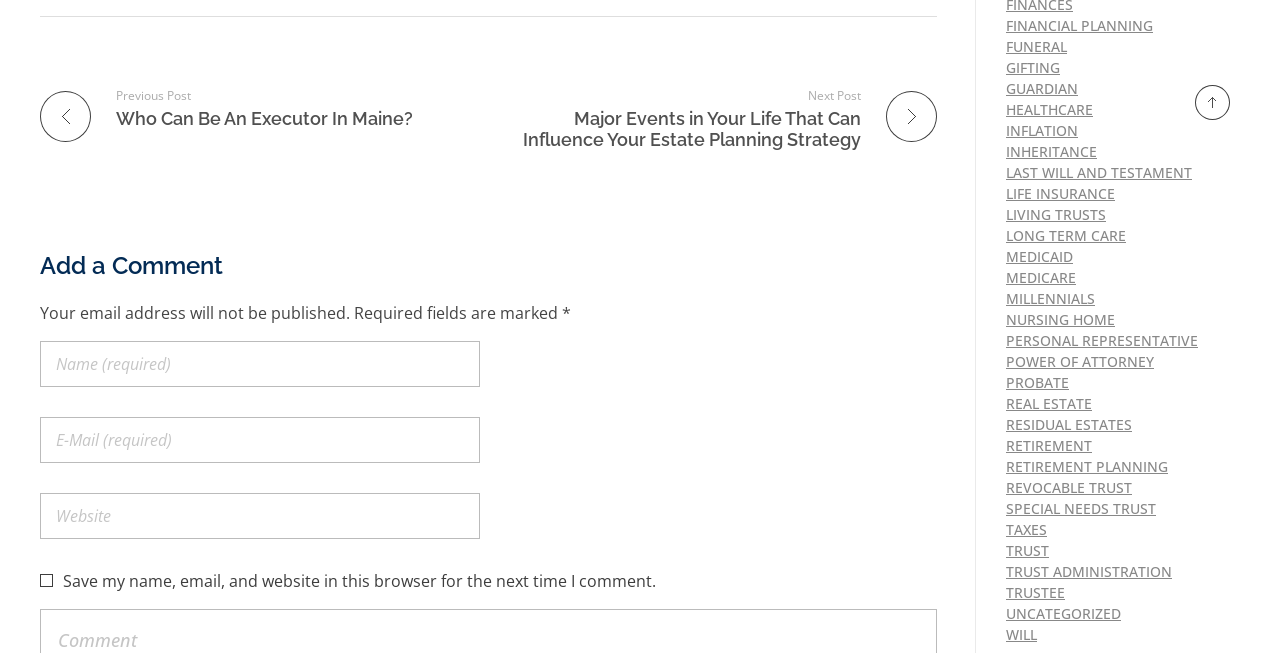What is the topic of the previous post?
Give a comprehensive and detailed explanation for the question.

The previous post link is located at the top-left of the webpage, and its text is 'Previous Post Who Can Be An Executor In Maine?'. This indicates that the topic of the previous post is related to who can be an executor in Maine.